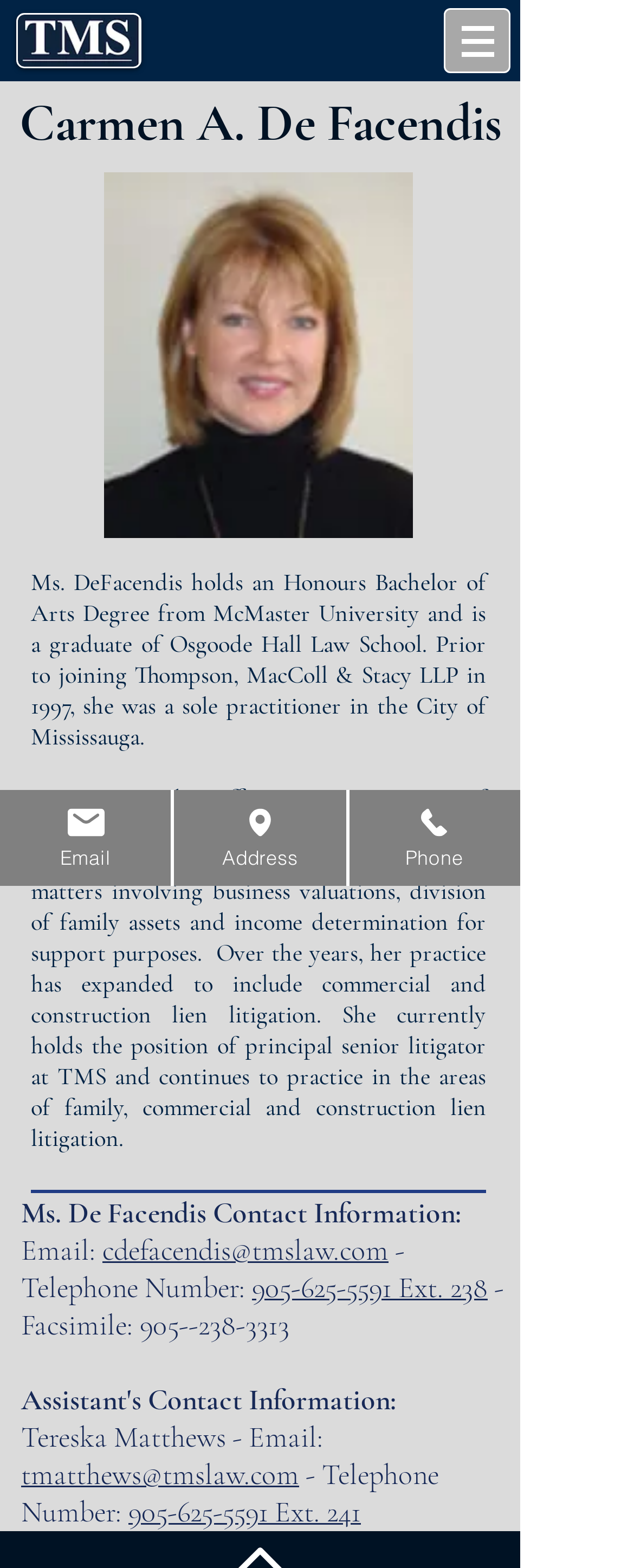Locate the bounding box coordinates of the element's region that should be clicked to carry out the following instruction: "browse October 2018". The coordinates need to be four float numbers between 0 and 1, i.e., [left, top, right, bottom].

None